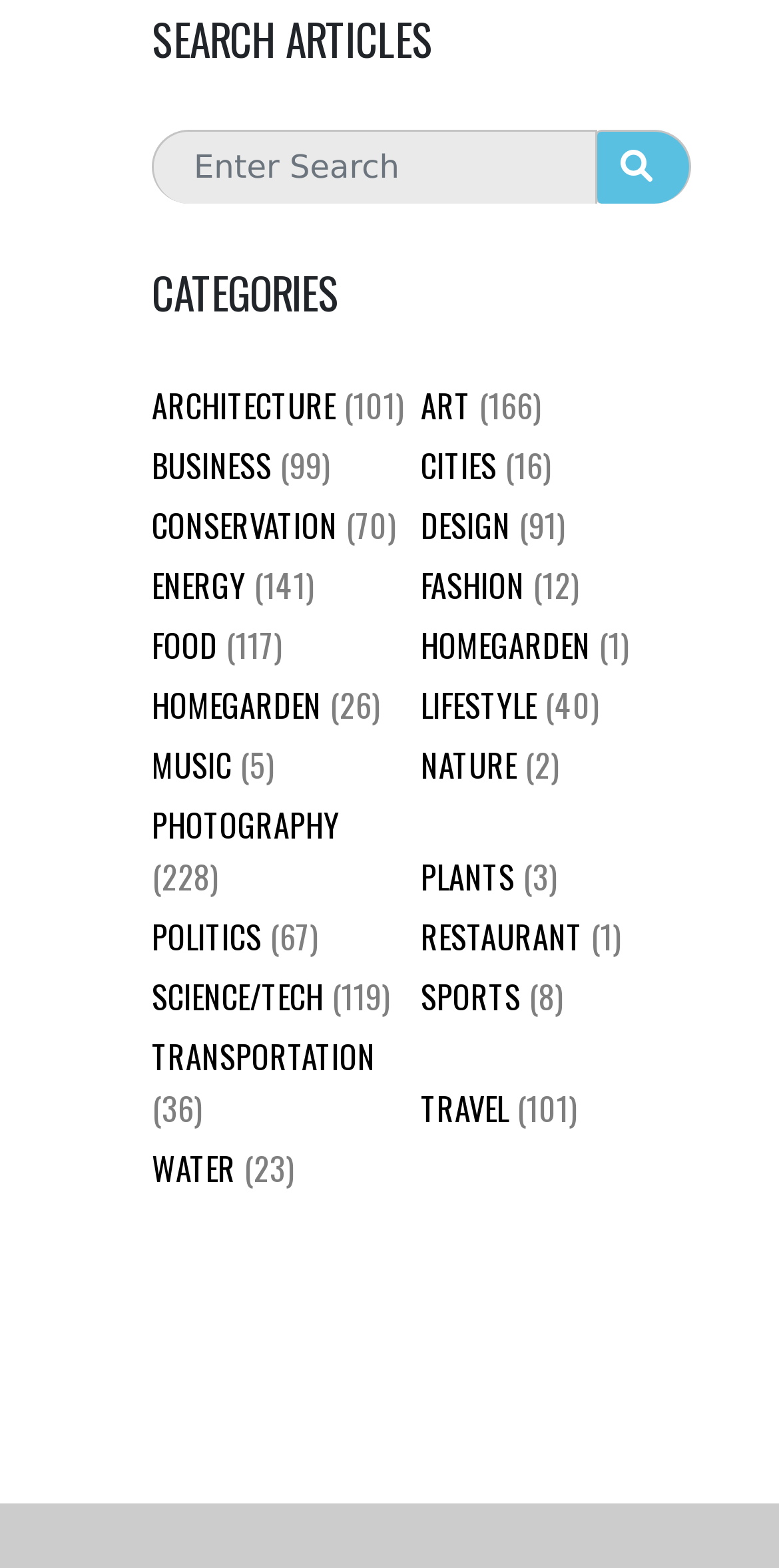Provide a single word or phrase answer to the question: 
How many categories are listed on the webpage?

20